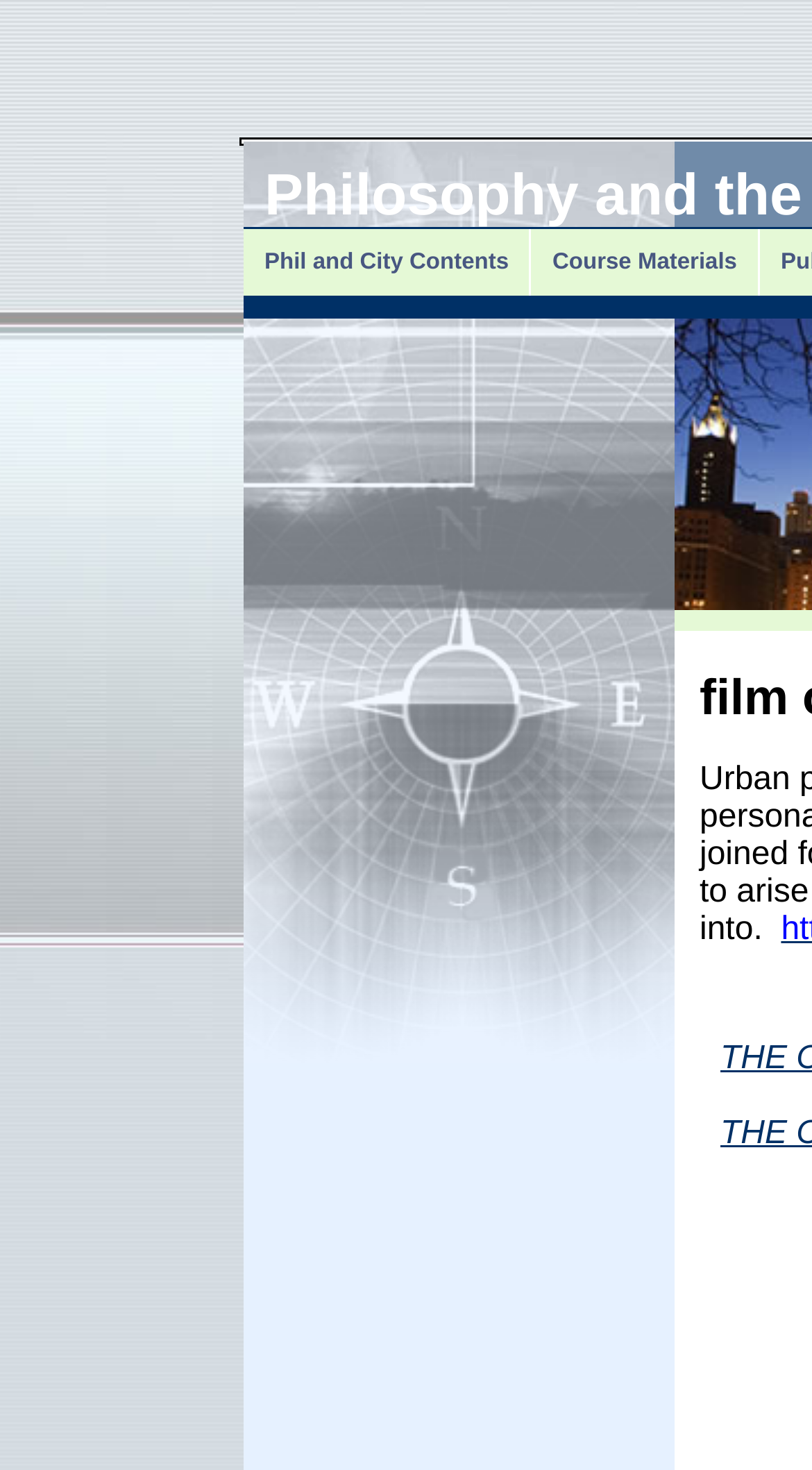What type of content is 'Course Materials' likely to contain?
Please answer the question as detailed as possible.

Based on the name 'Course Materials', I infer that this section is likely to contain educational resources, such as lecture notes, readings, or assignments, related to a philosophy course.